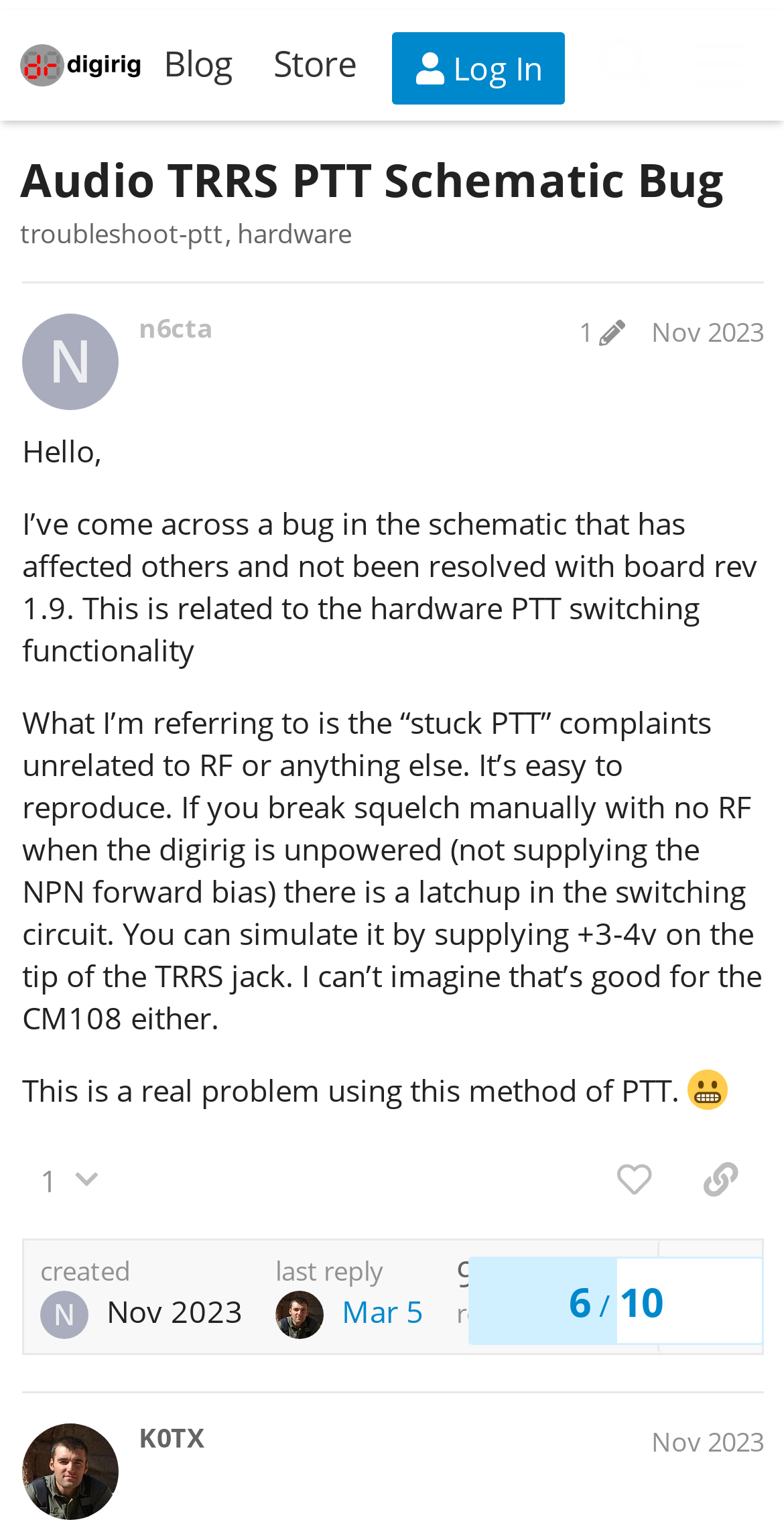What is the name of the forum?
Based on the image, respond with a single word or phrase.

Digirig Forum